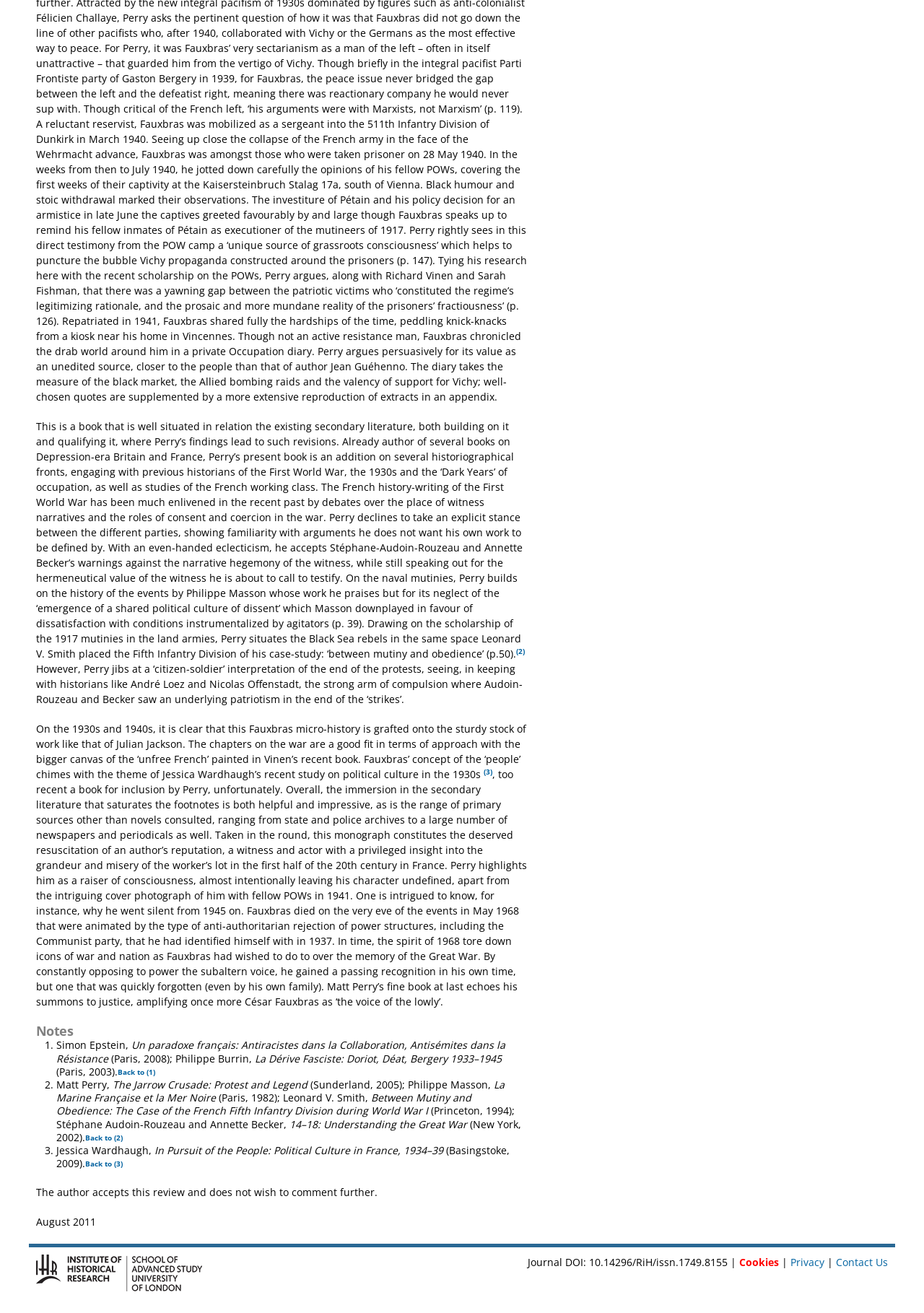Please give a short response to the question using one word or a phrase:
What is the topic of the book being reviewed?

French history